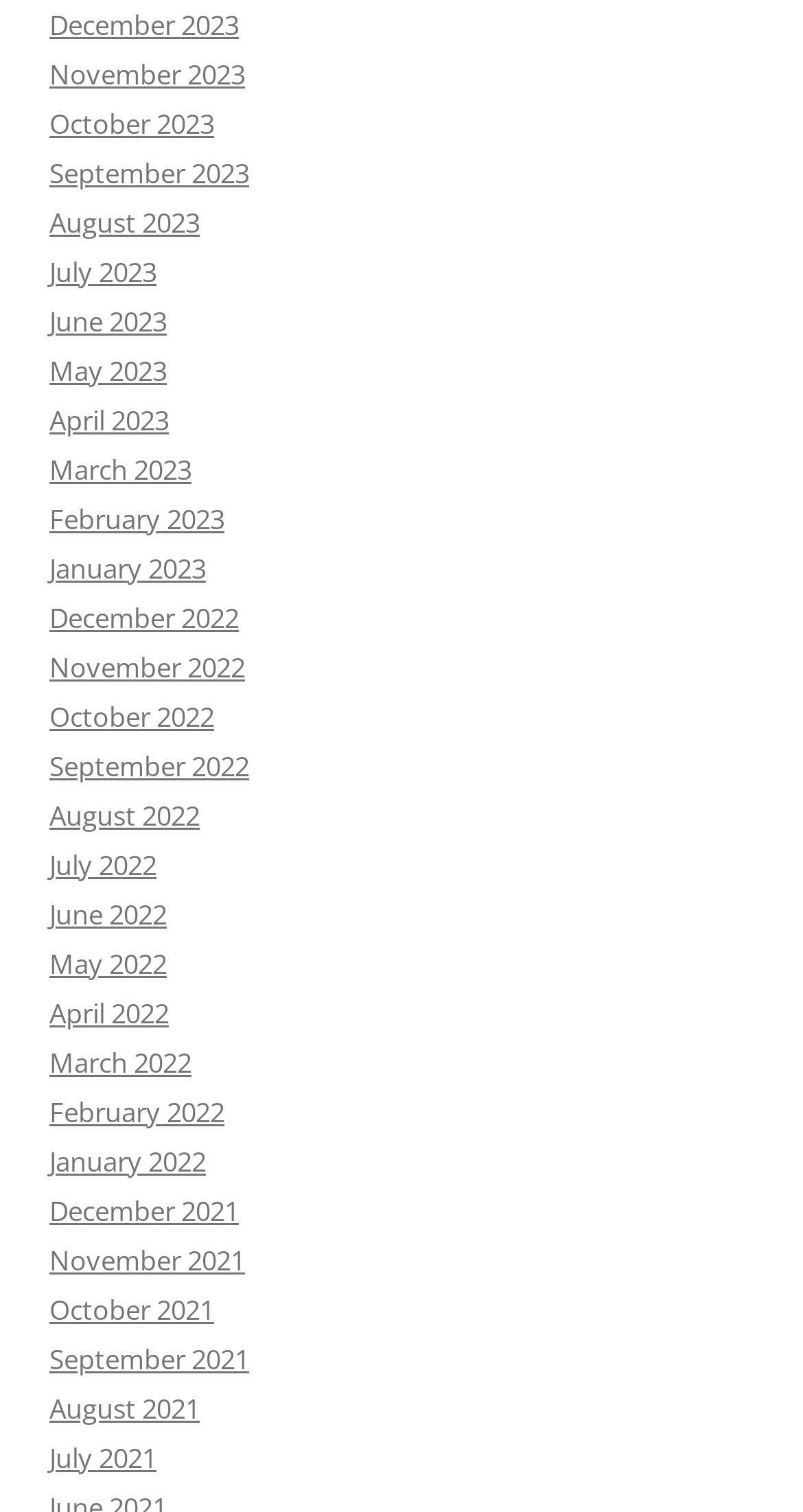Identify the bounding box coordinates necessary to click and complete the given instruction: "View January 2023".

[0.062, 0.364, 0.256, 0.388]